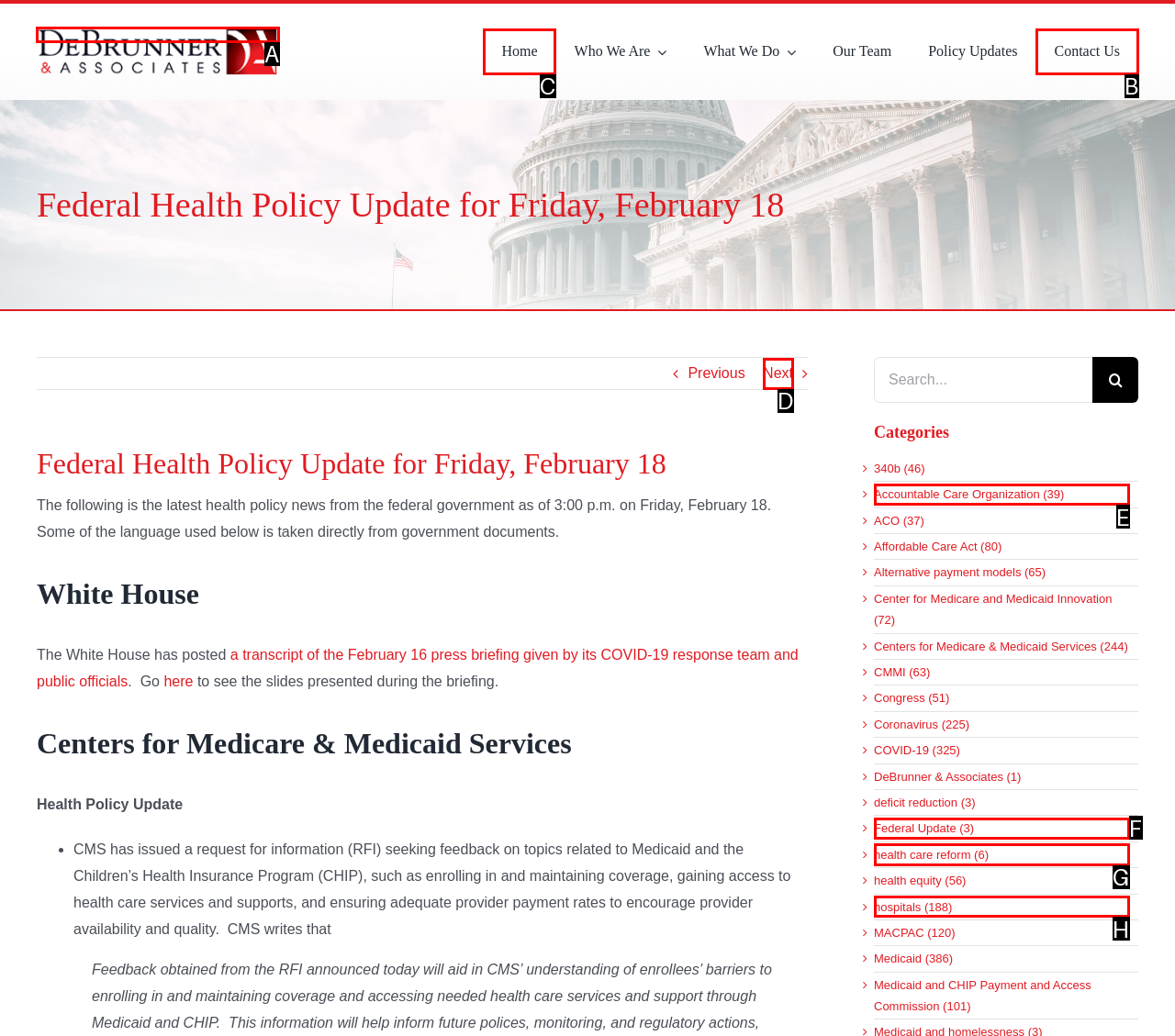Identify the correct option to click in order to complete this task: Click the 'Home' link
Answer with the letter of the chosen option directly.

C